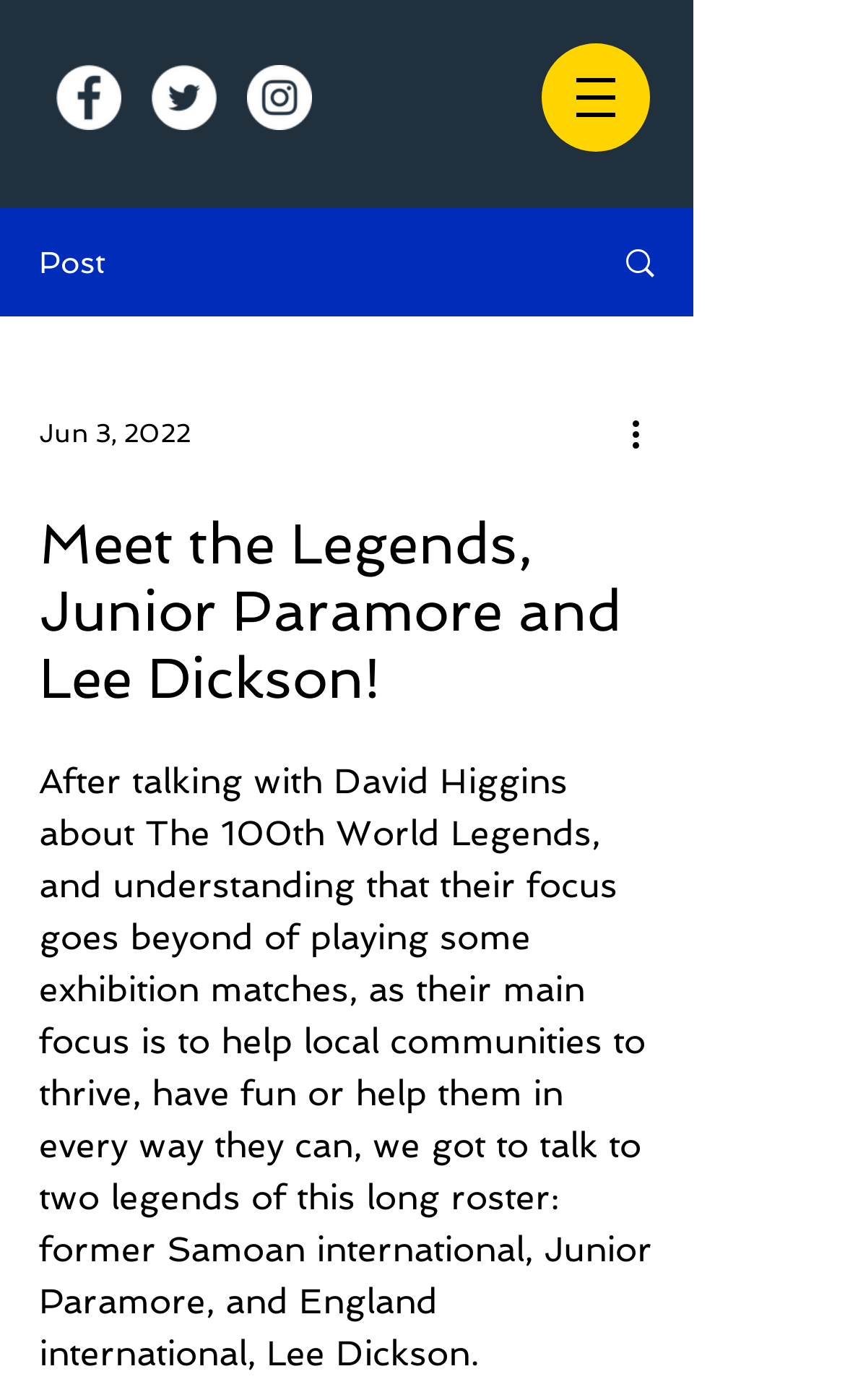Please determine the bounding box of the UI element that matches this description: aria-label="More actions". The coordinates should be given as (top-left x, top-left y, bottom-right x, bottom-right y), with all values between 0 and 1.

[0.738, 0.291, 0.8, 0.328]